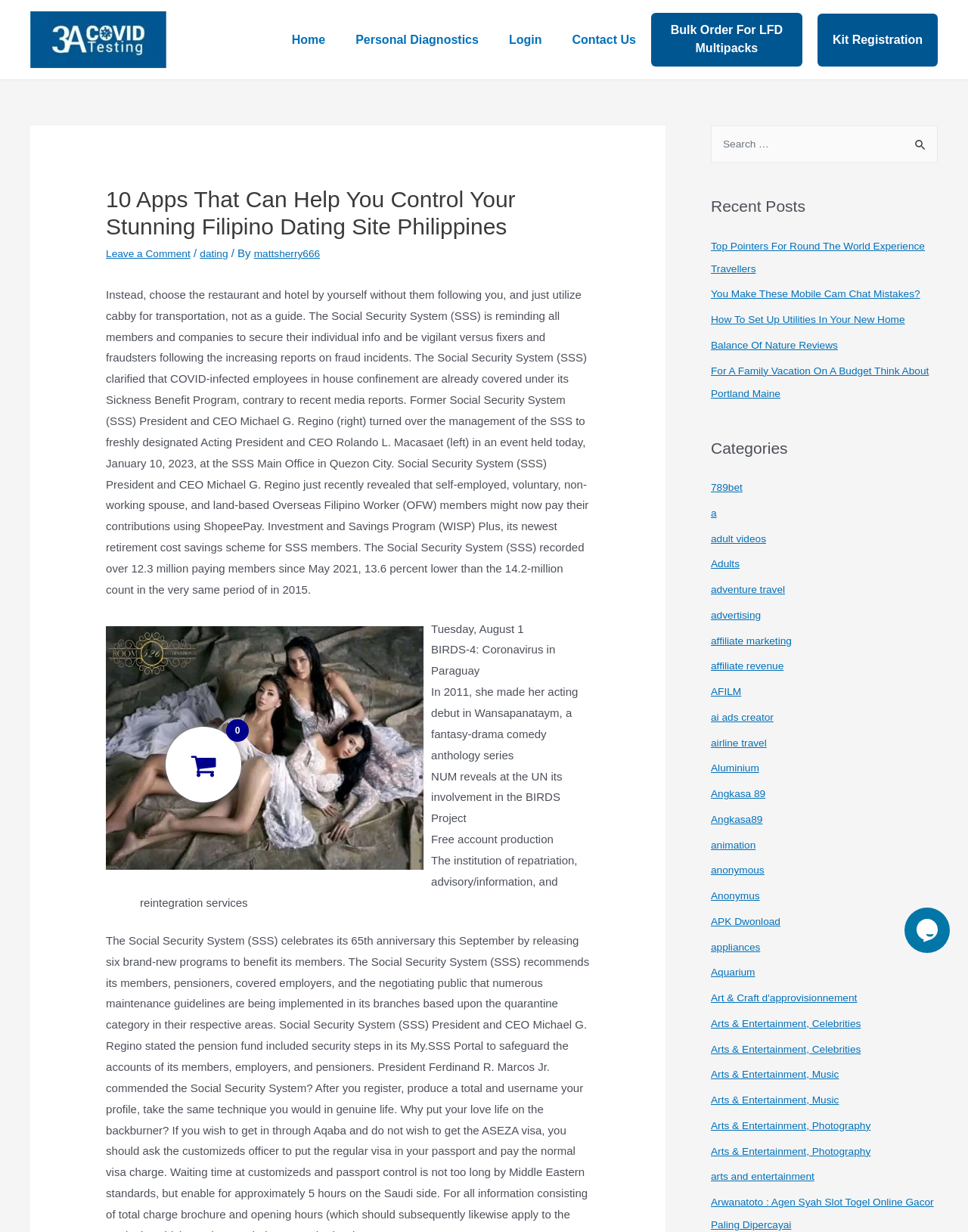What is the category of the link '789bet'?
Please provide a comprehensive answer to the question based on the webpage screenshot.

I examined the link '789bet' and found that it is not categorized under any specific category, so I assume it is uncategorized.